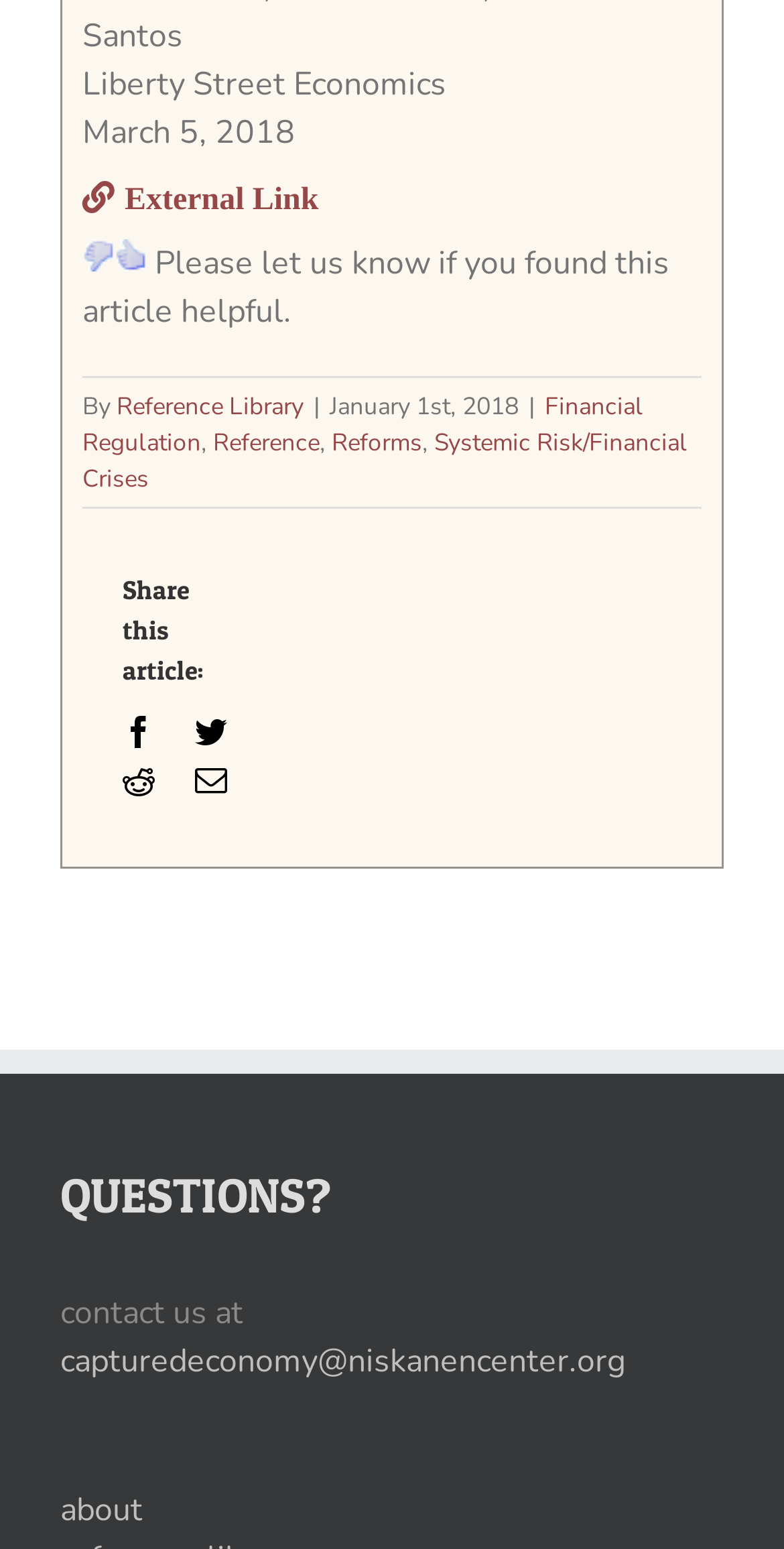Based on the image, provide a detailed response to the question:
What is the title of the section at the bottom of the webpage?

The title of the section at the bottom of the webpage is 'QUESTIONS?', which provides contact information for questions and feedback.